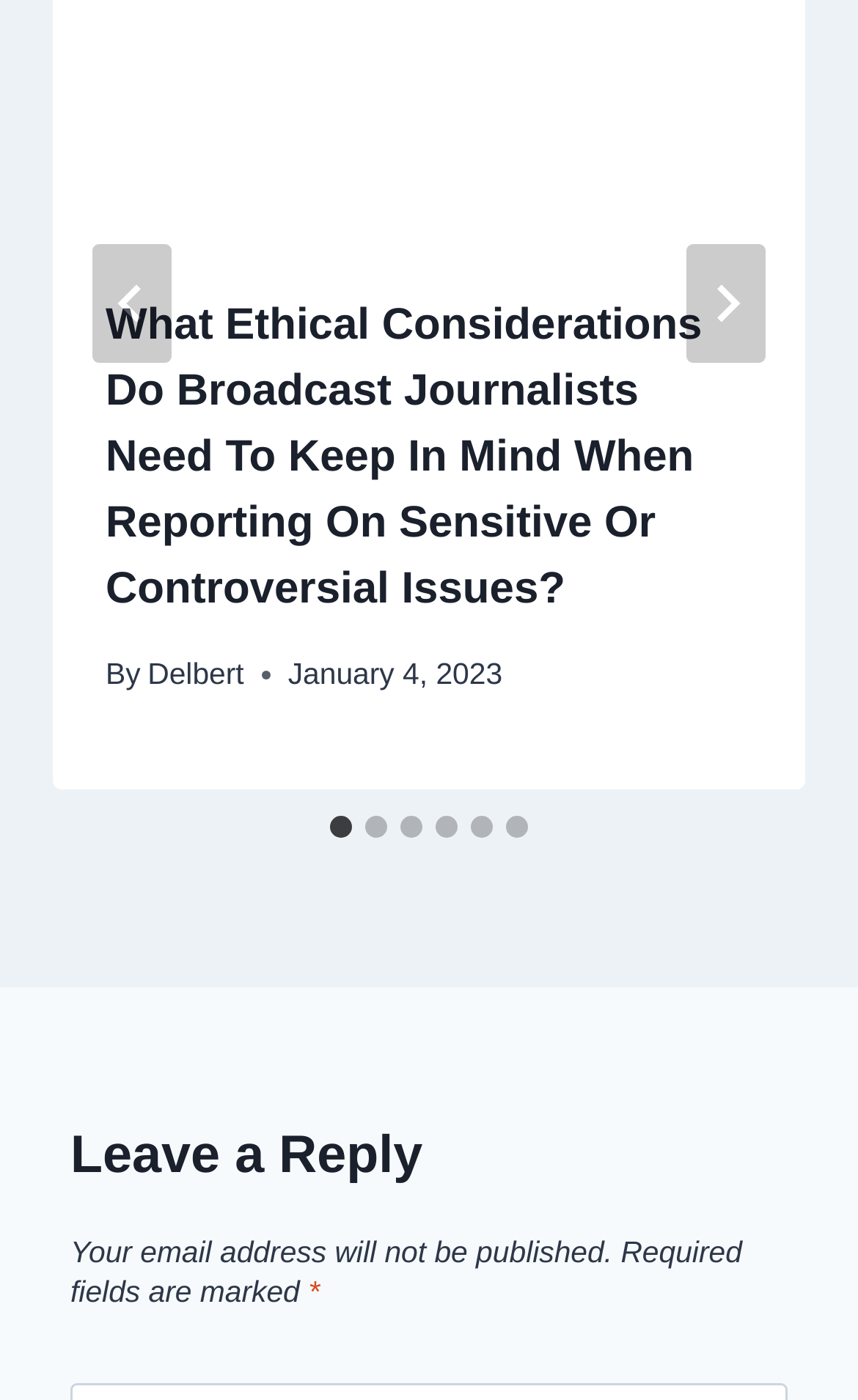Answer the question below in one word or phrase:
How many slides are available?

6